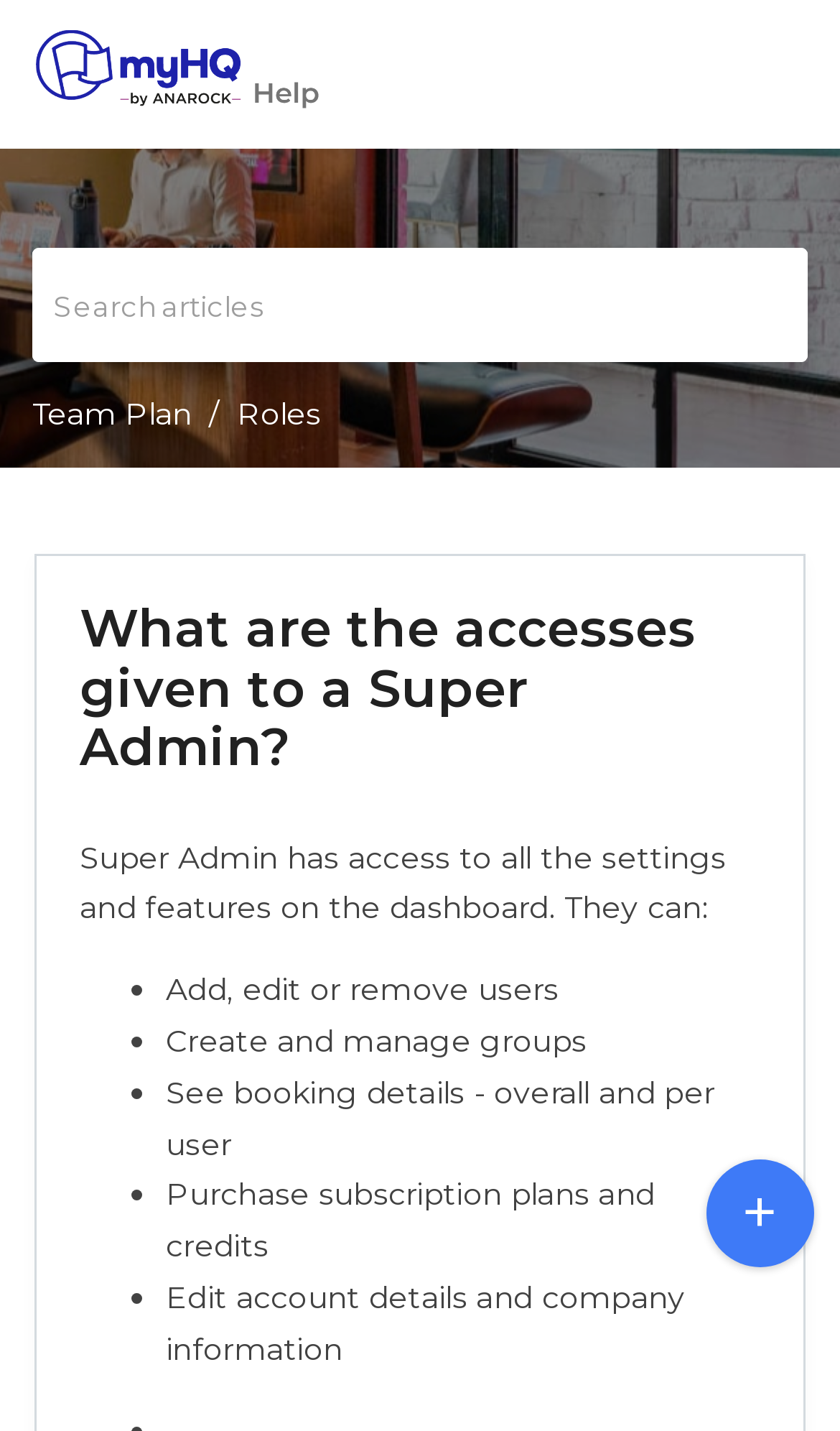Please determine the headline of the webpage and provide its content.

What are the accesses given to a Super Admin?